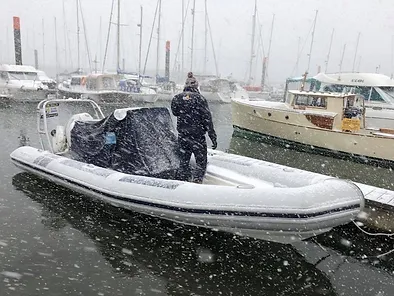Describe every aspect of the image in depth.

In this captivating image, a lone figure is seen navigating a rigid inflatable boat (RIB) in a snowy marina. The boat's sleek white design contrasts sharply with the falling snowflakes, creating a striking visual of winter seafaring. Surrounding the boat, several other vessels can be seen moored, their silhouettes adding a sense of scale to the scene. The atmosphere is one of determination and adventure, showcasing the resilience of maritime enthusiasts who brave the elements. This striking view likely captures a moment at Queen Anne’s Battery in Plymouth, where boating and the beauty of nature intersect, regardless of the weather conditions.